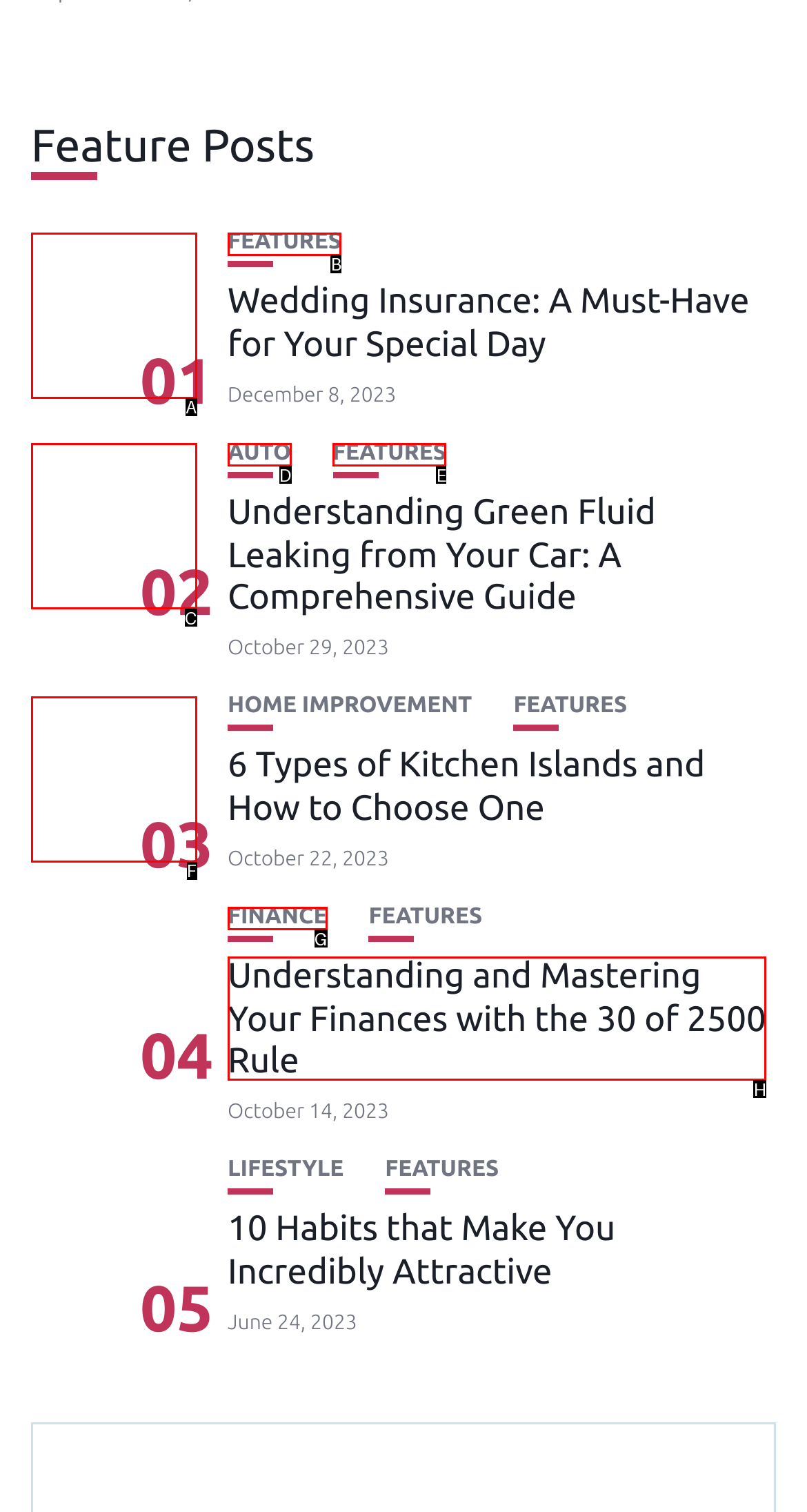Determine which option matches the element description: FINANCE
Answer using the letter of the correct option.

G